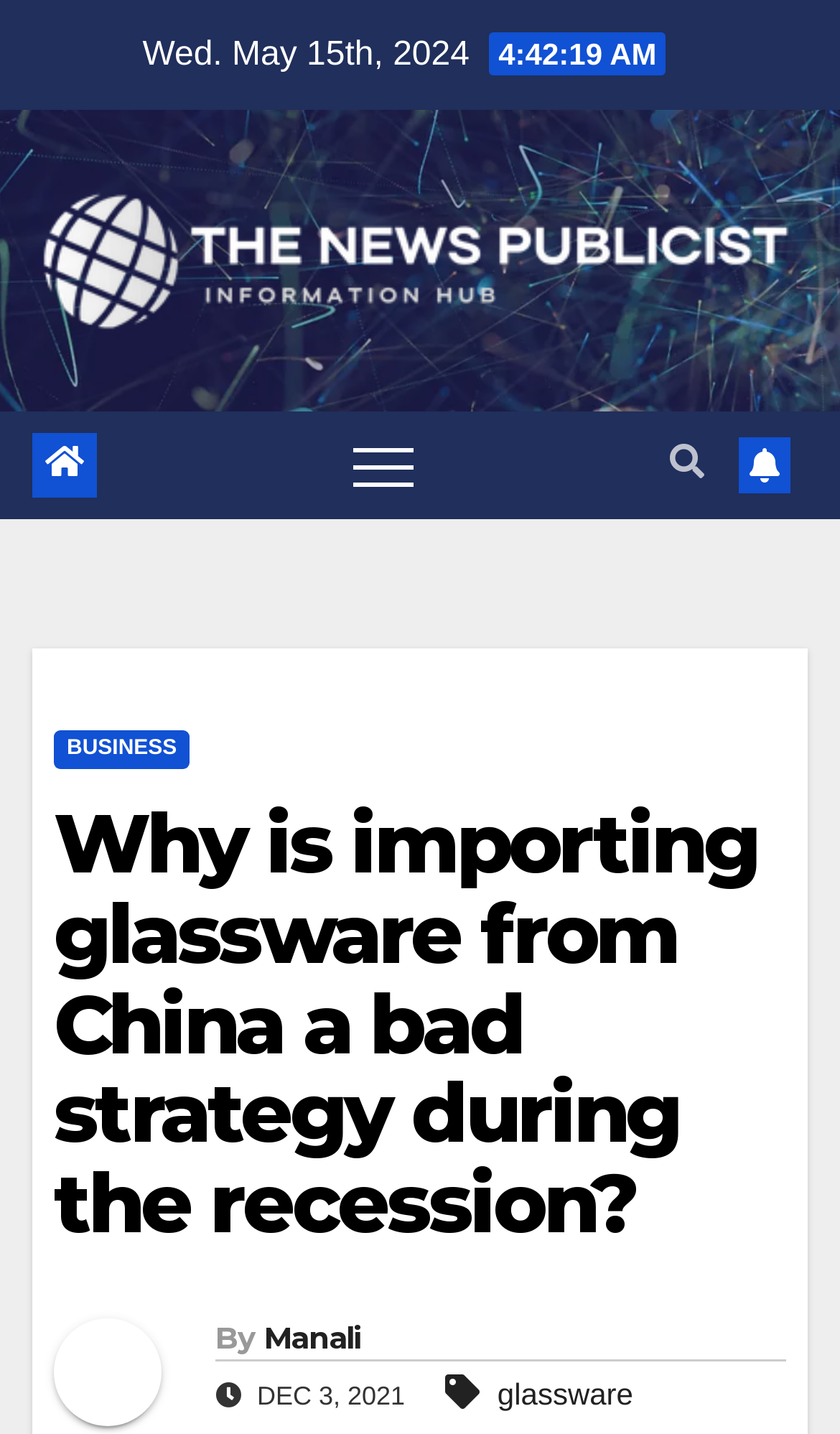Observe the image and answer the following question in detail: Who is the author of the article?

I found the author's name by looking at the section below the main heading, where it says 'By Manali' in a heading element, and then I saw a link with the text 'Manali'.